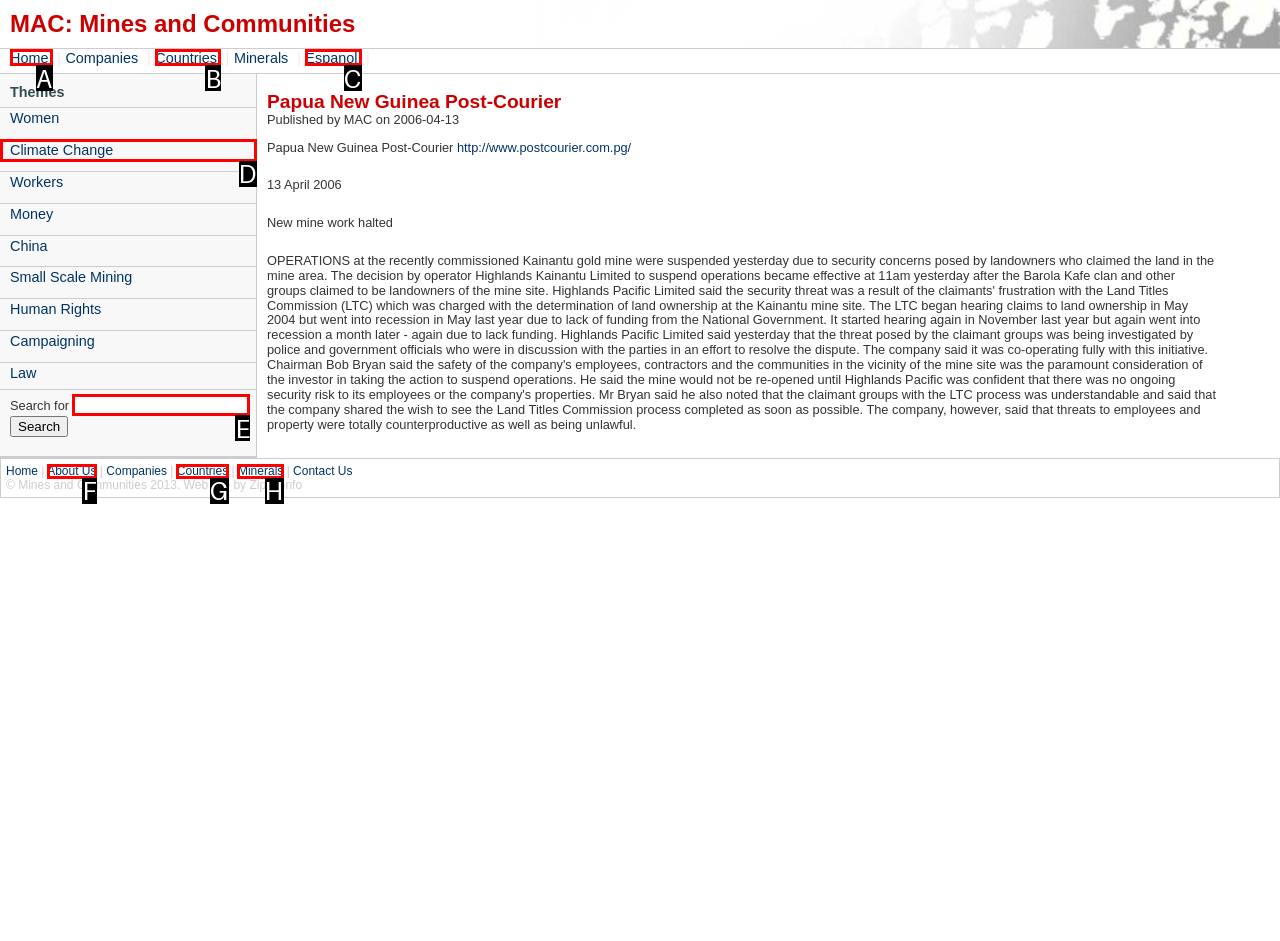Determine which HTML element to click to execute the following task: Search for something Answer with the letter of the selected option.

E